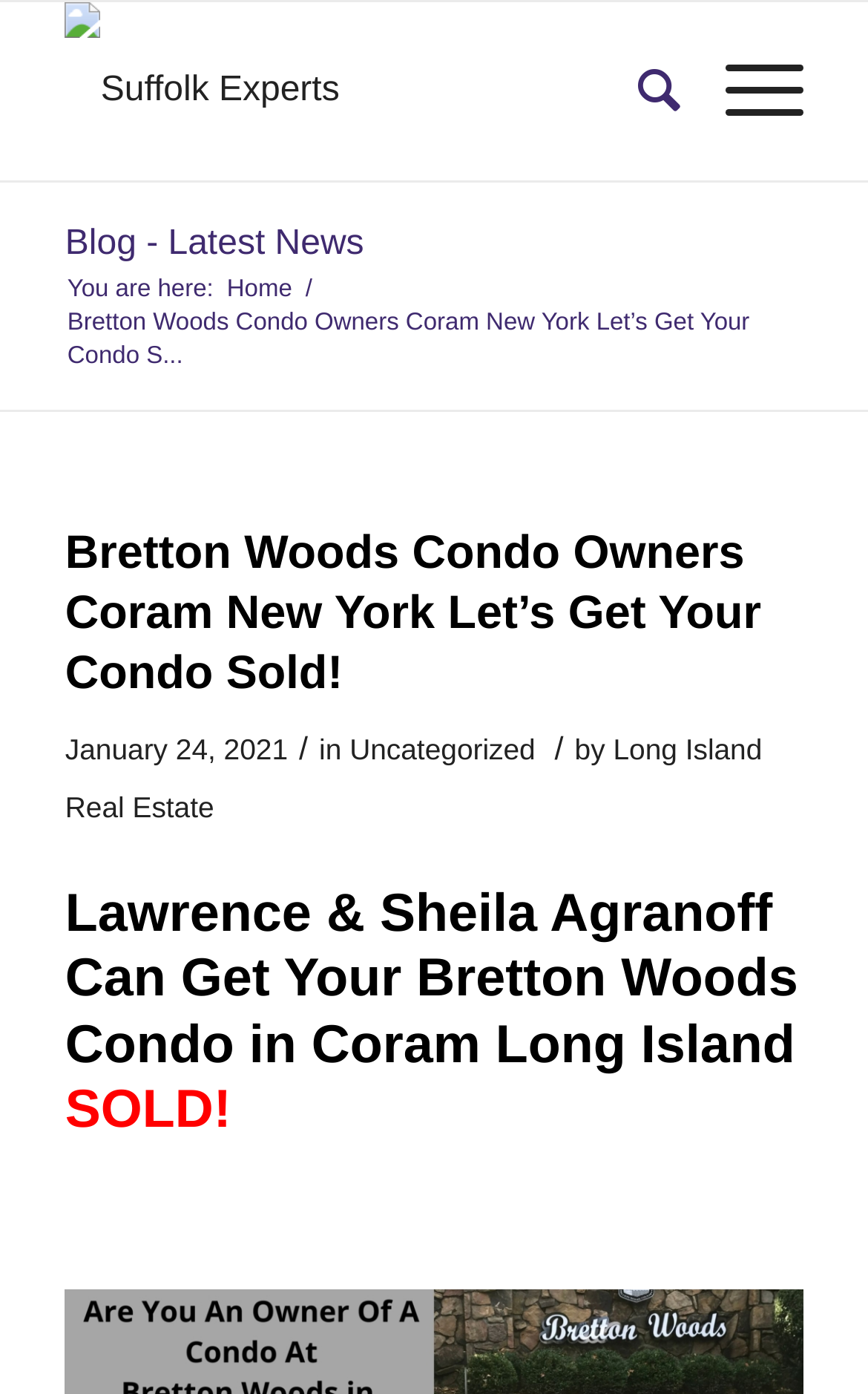Refer to the image and provide an in-depth answer to the question: 
When was the article published?

I found the publication date by looking at the time element below the heading, which displays the date 'January 24, 2021'.